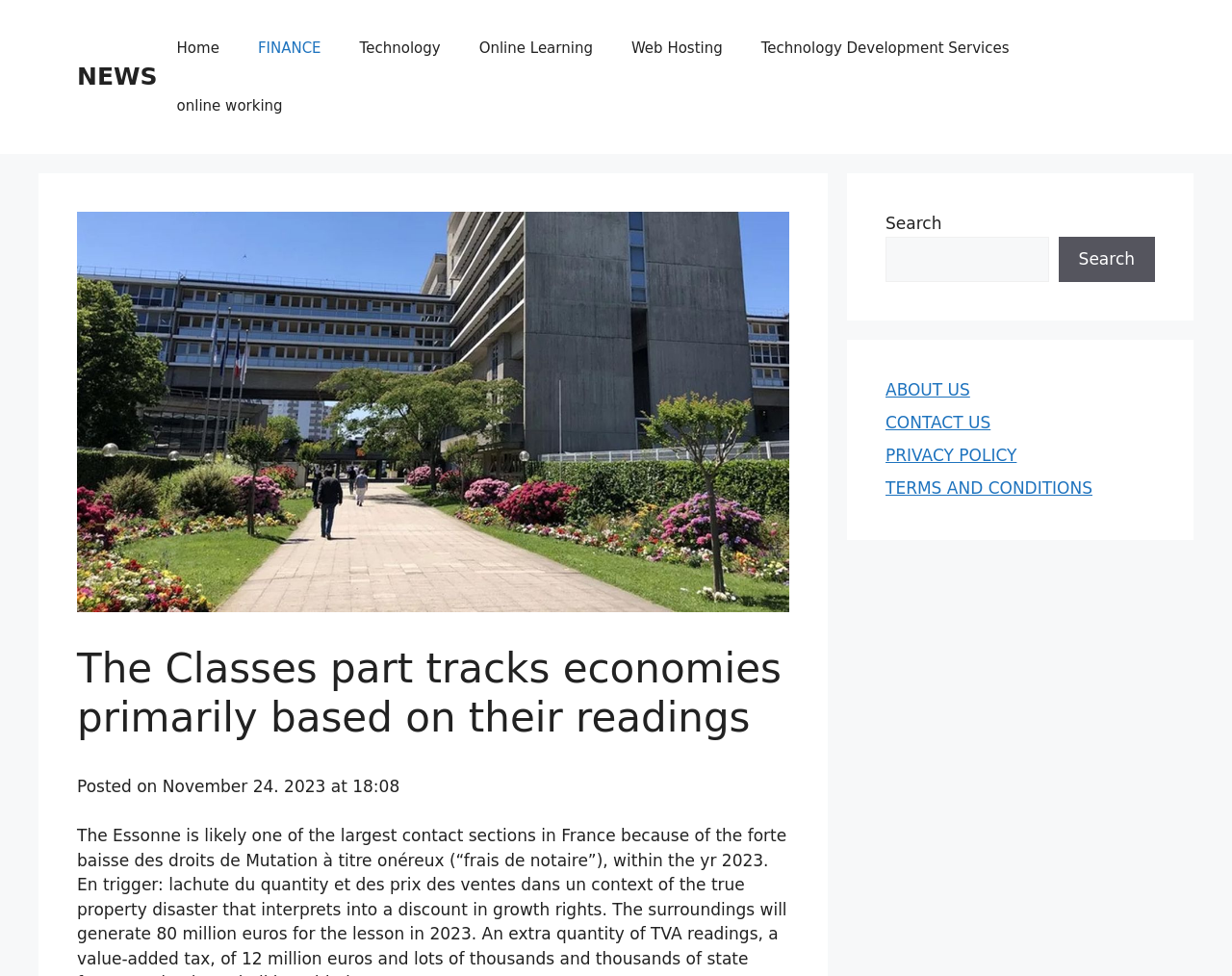Offer a comprehensive description of the webpage’s content and structure.

The webpage appears to be a news article page. At the top, there is a banner with the site's name, followed by a navigation menu with 8 links: "Home", "FINANCE", "Technology", "Online Learning", "Web Hosting", "Technology Development Services", and "online working". 

Below the navigation menu, there is an image with a caption "La perte serait d'environ 80 millions d'euros pour l'Essonne en 2023". 

To the right of the image, there is a header with the title "The Classes part tracks economies primarily based on their readings". 

Below the header, there is a text indicating the posting date and time, "Posted on November 24. 2023 at 18:08". 

On the right side of the page, there are two sections. The top section contains a search bar with a search button, and the bottom section has 4 links: "ABOUT US", "CONTACT US", "PRIVACY POLICY", and "TERMS AND CONDITIONS".